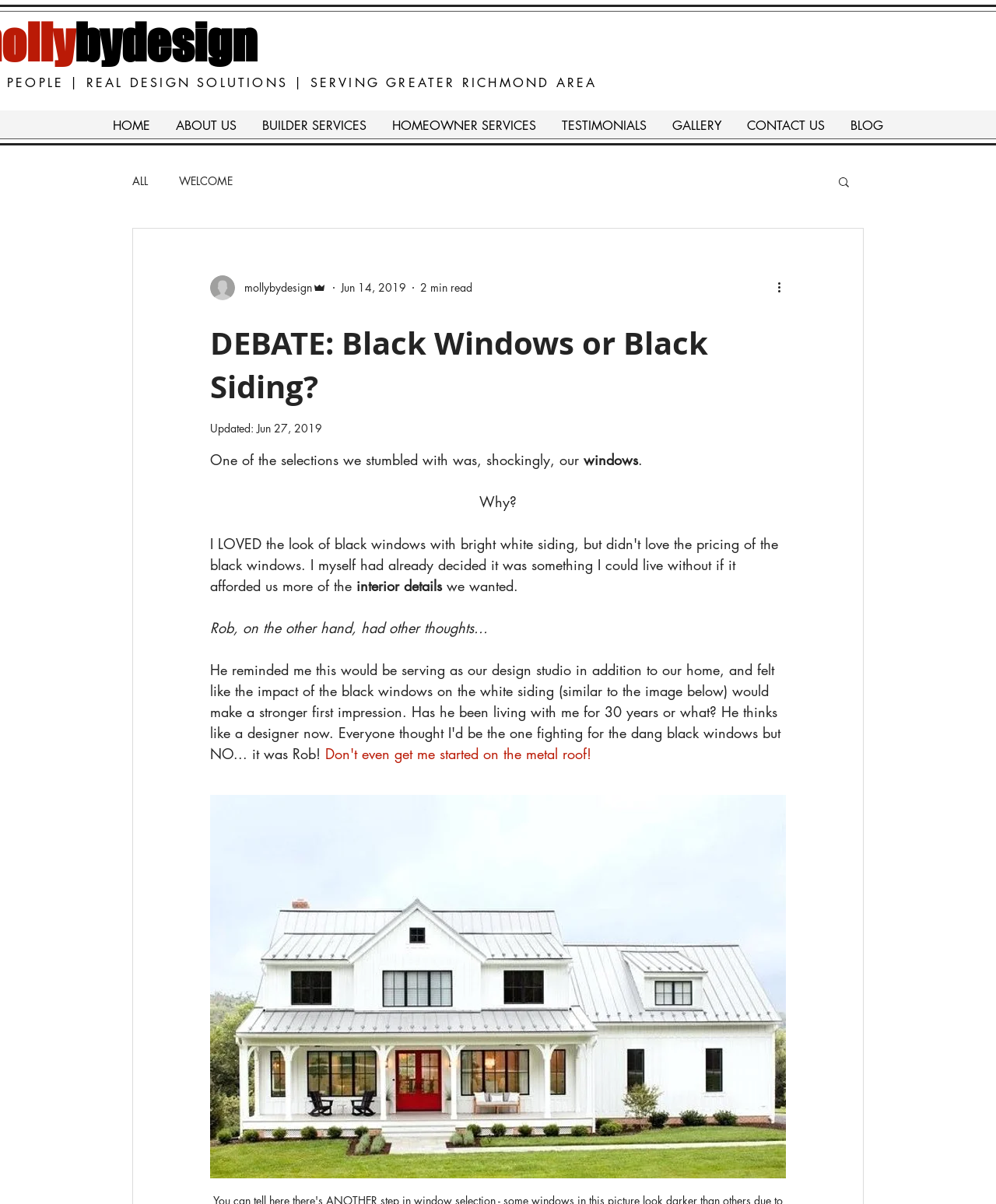Identify the bounding box coordinates of the part that should be clicked to carry out this instruction: "View the 'BUILDER SERVICES' page".

[0.25, 0.096, 0.38, 0.112]